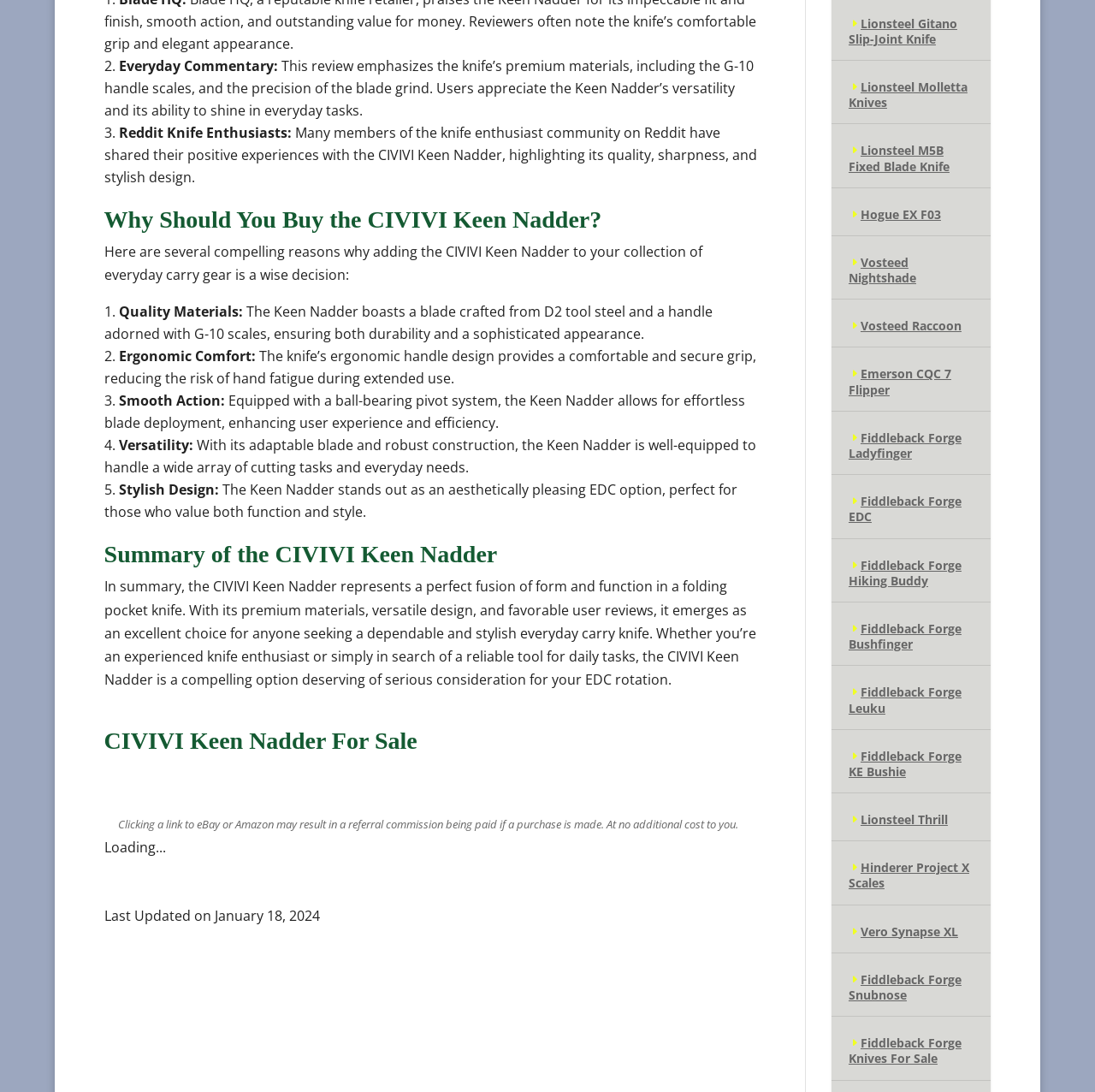Answer the question using only a single word or phrase: 
Where can the CIVIVI Keen Nadder be bought?

eBay